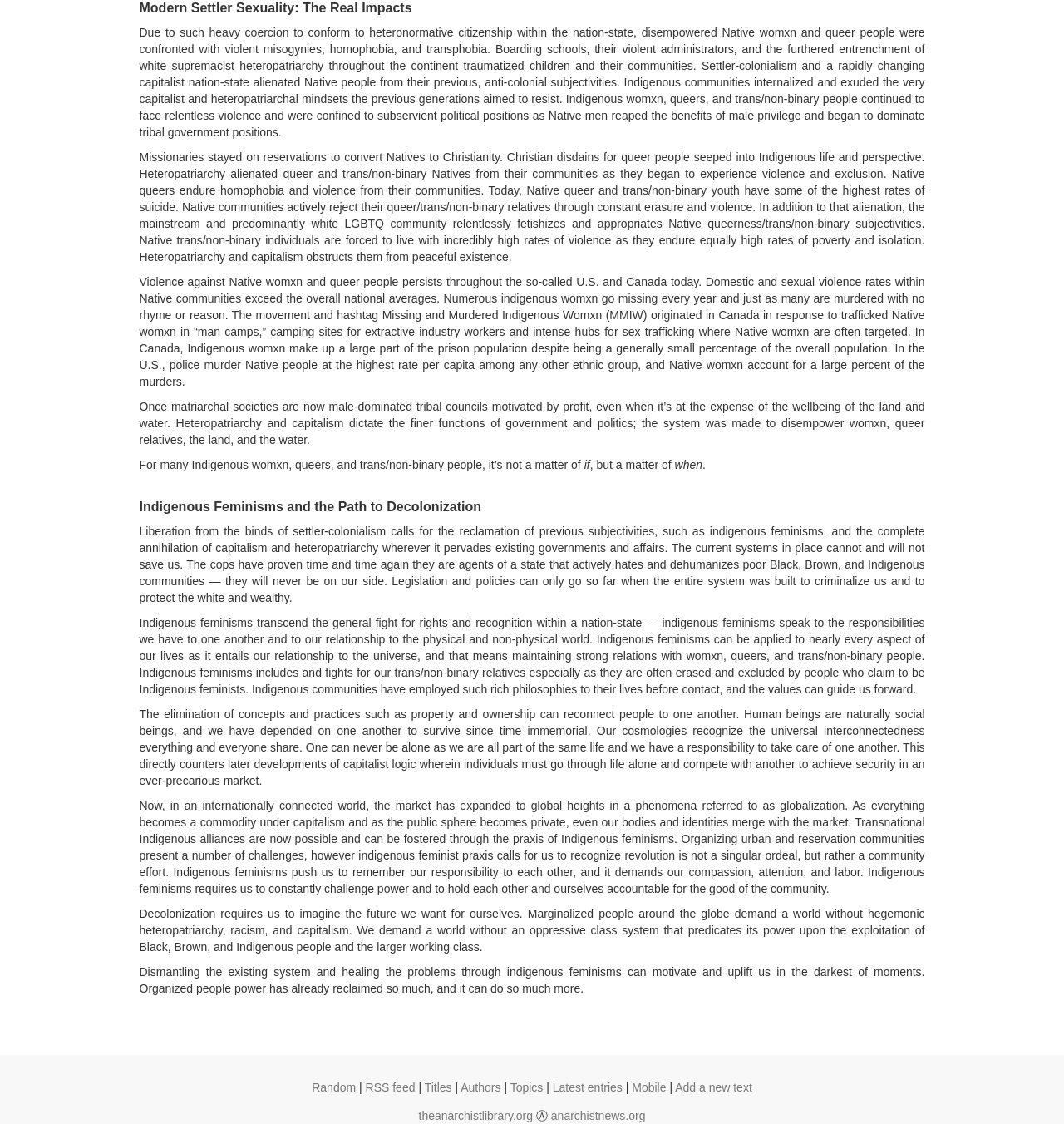Locate the bounding box coordinates of the element that needs to be clicked to carry out the instruction: "Click on the 'Add a new text' link". The coordinates should be given as four float numbers ranging from 0 to 1, i.e., [left, top, right, bottom].

[0.635, 0.961, 0.707, 0.973]